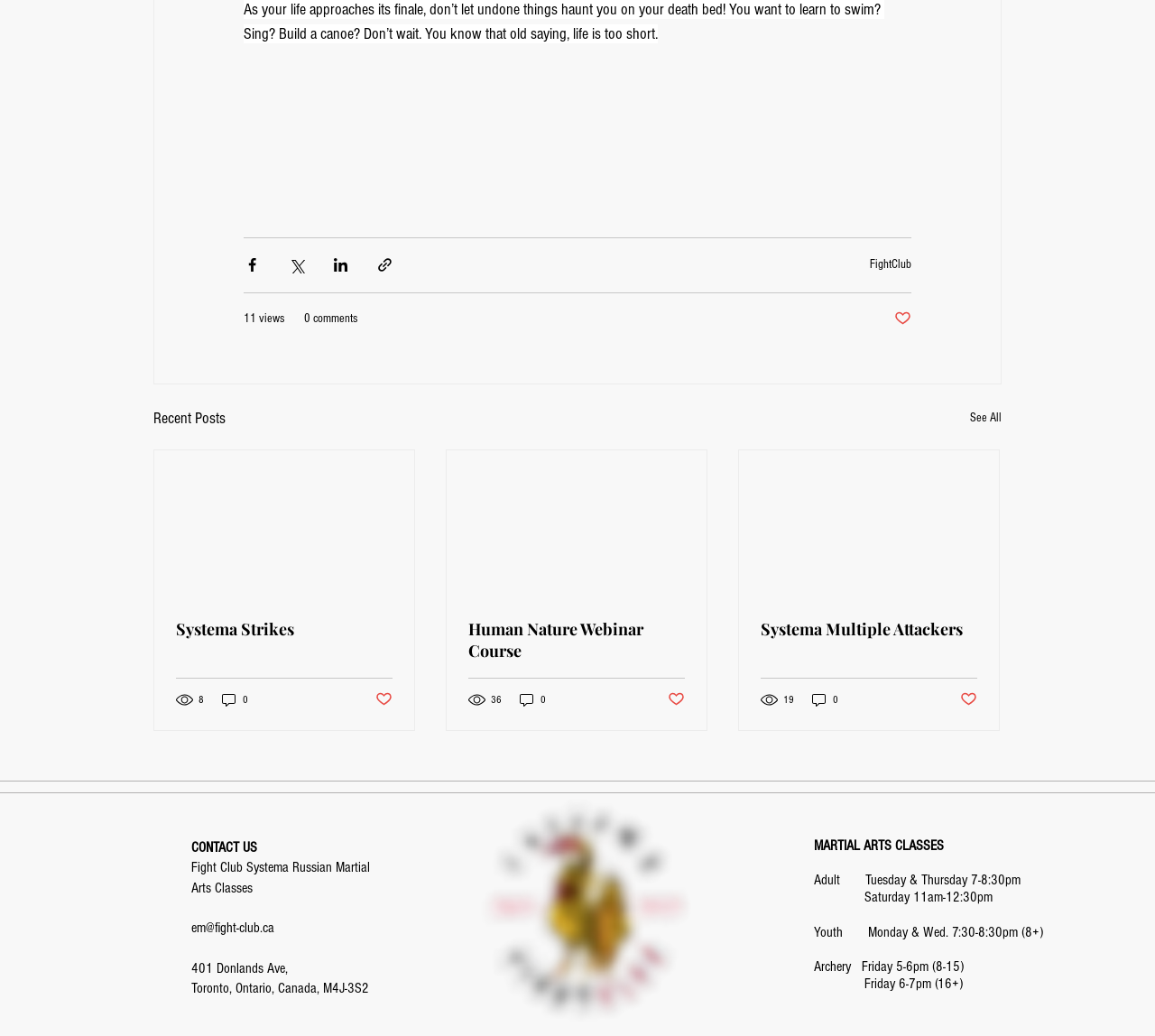Identify the bounding box coordinates for the element that needs to be clicked to fulfill this instruction: "Share via Facebook". Provide the coordinates in the format of four float numbers between 0 and 1: [left, top, right, bottom].

[0.211, 0.248, 0.226, 0.264]